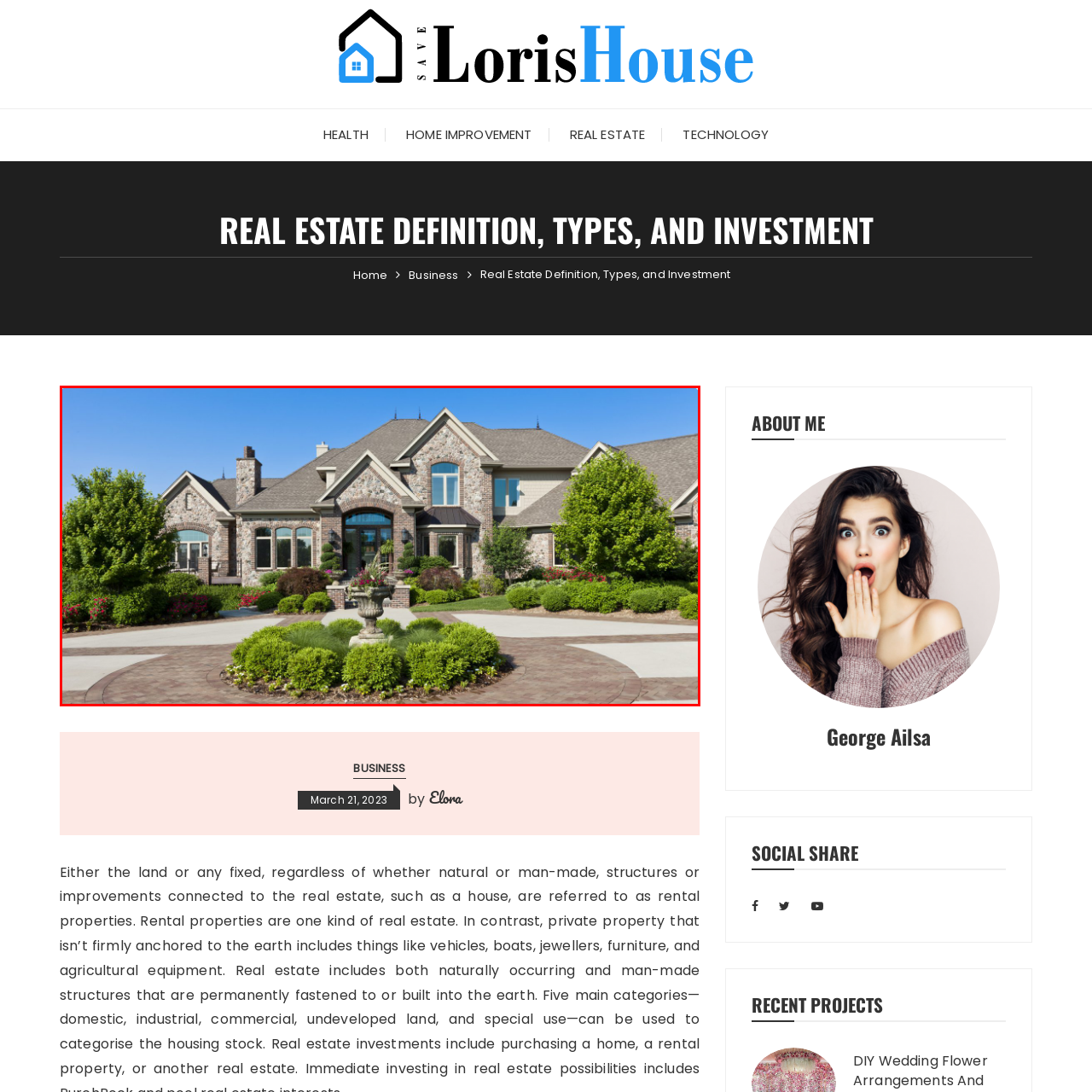Concentrate on the part of the image bordered in red, What is located at the center of the circular garden area? Answer concisely with a word or phrase.

A classic stone fountain